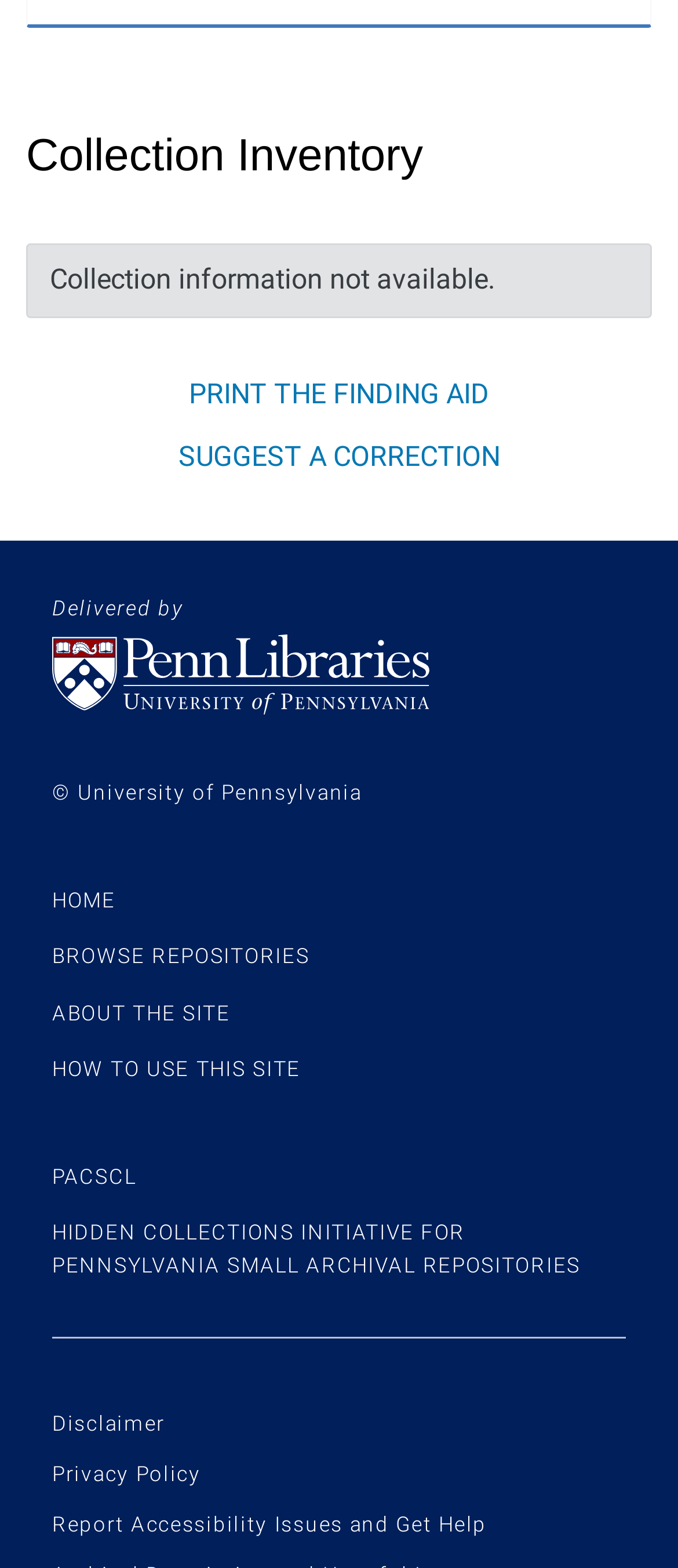Pinpoint the bounding box coordinates for the area that should be clicked to perform the following instruction: "go to university of pennsylvania libraries homepage".

[0.077, 0.405, 0.923, 0.456]